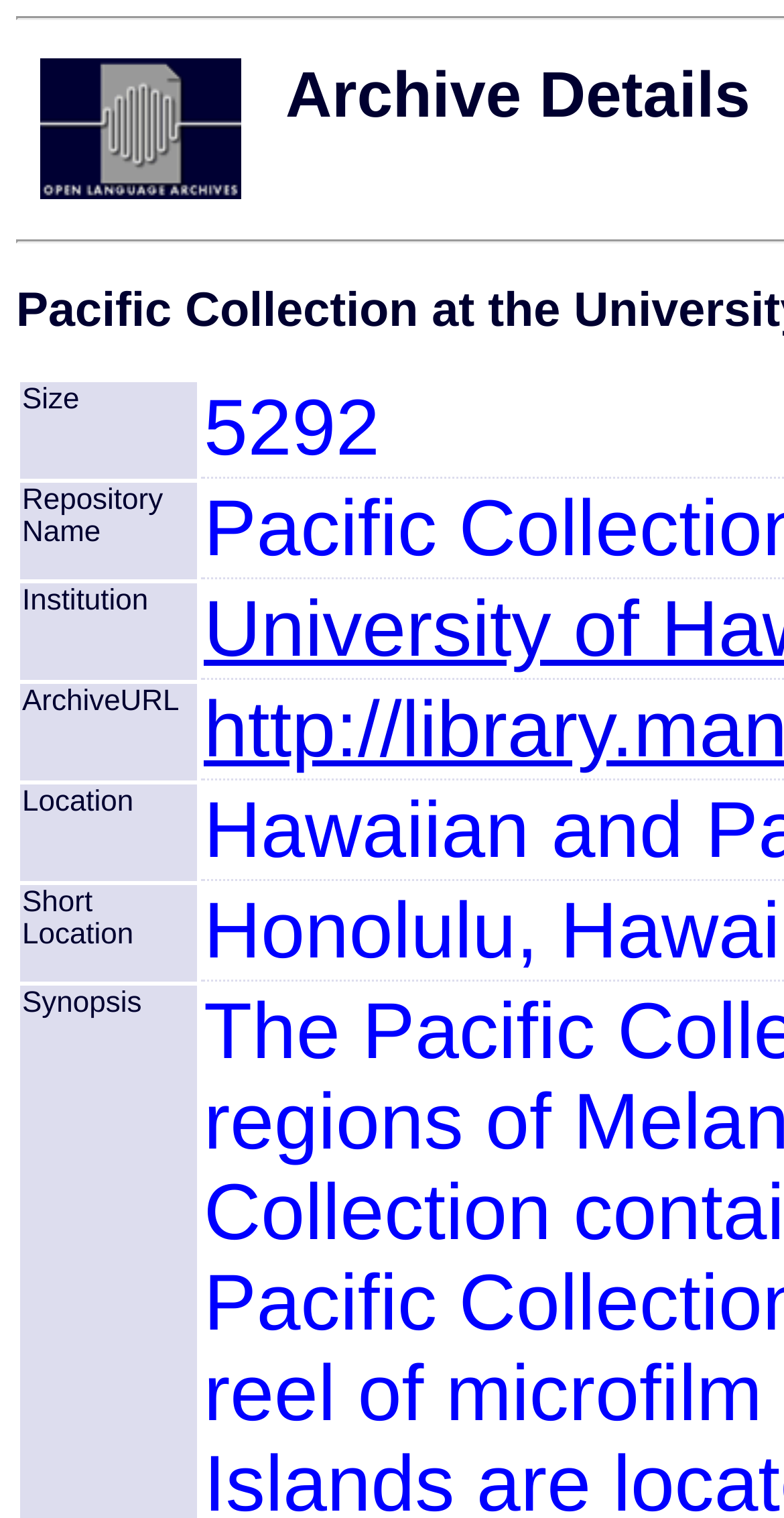What is the size of the archive?
Please respond to the question with a detailed and well-explained answer.

I looked at the table on the webpage and found a column labeled 'Size', but there is no specific value provided in this column, so I couldn't determine the size of the archive.